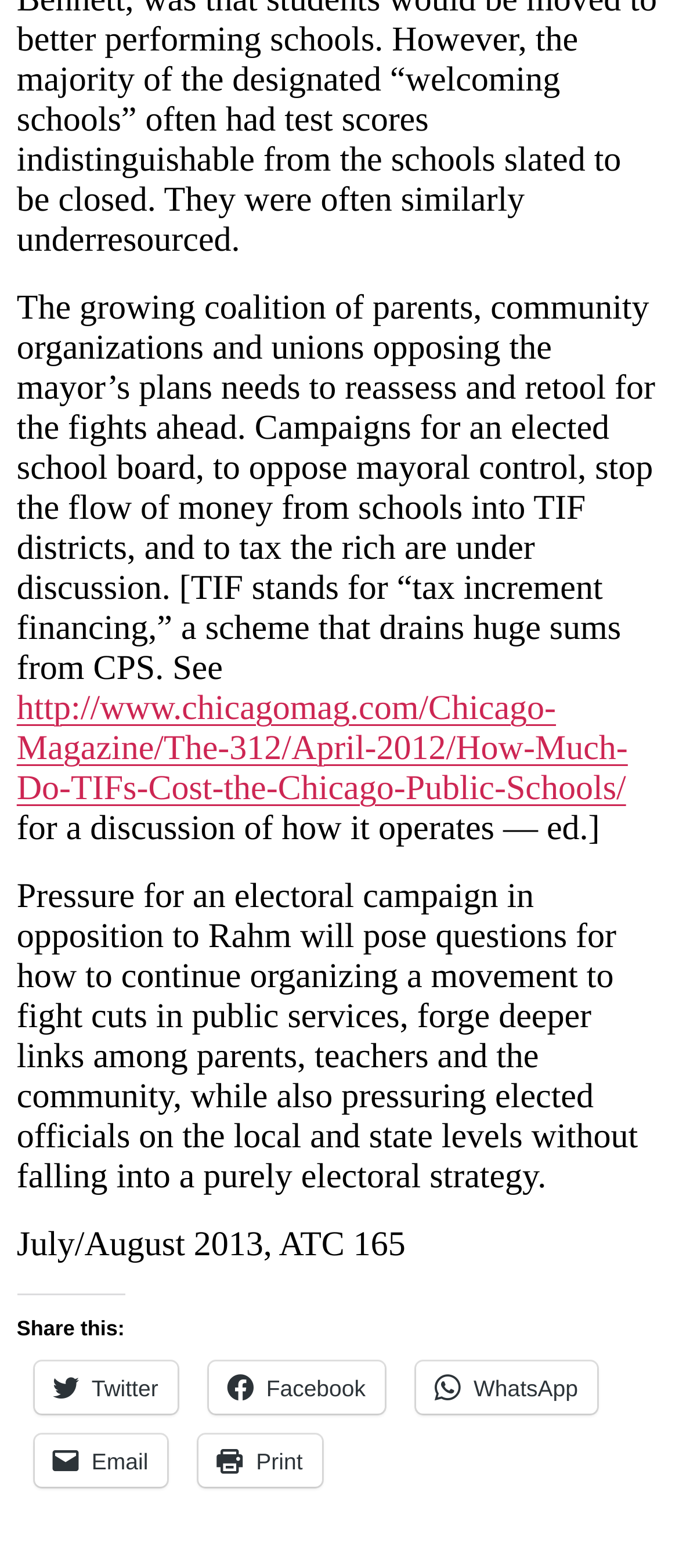When was this article published?
Using the image, provide a concise answer in one word or a short phrase.

July/August 2013